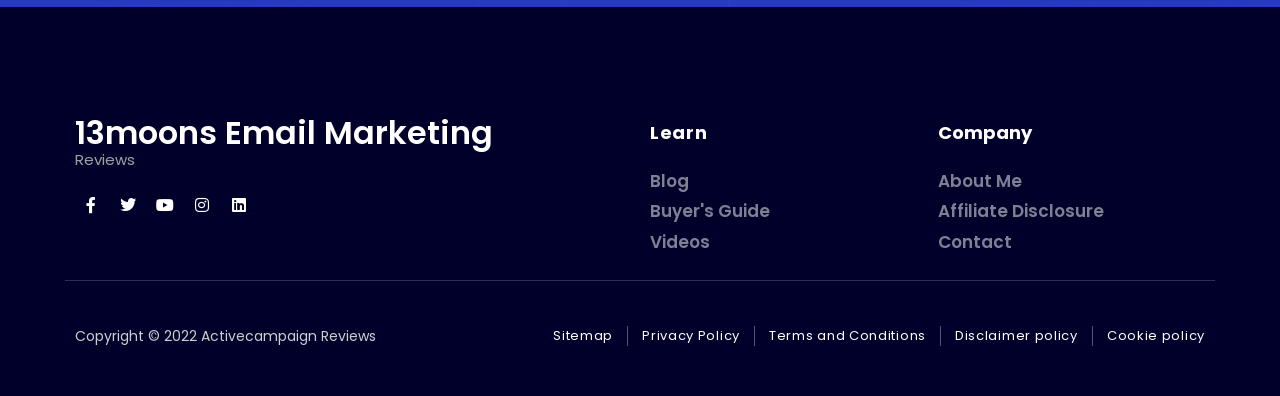How many links are available under the 'Company' category?
Identify the answer in the screenshot and reply with a single word or phrase.

3